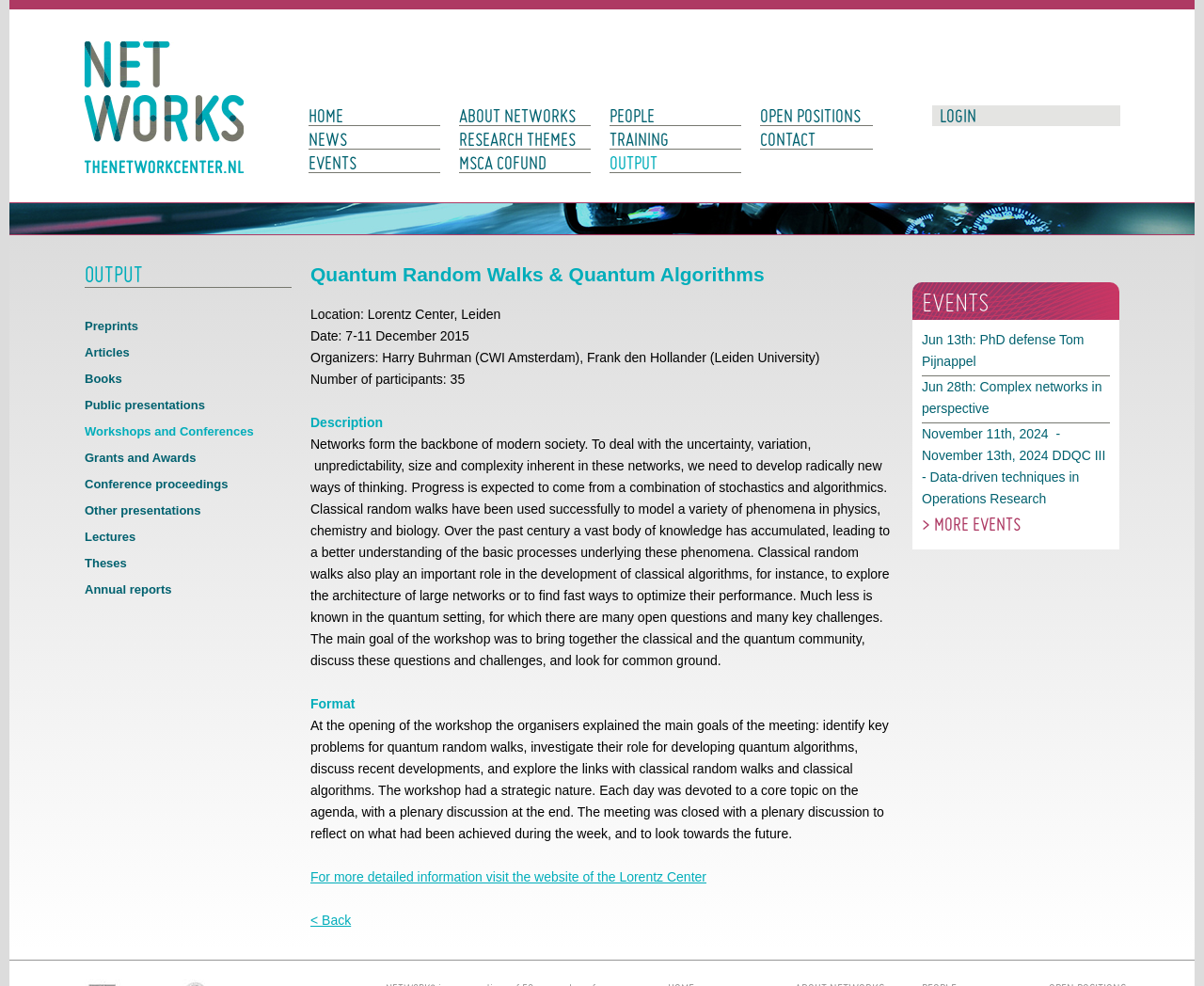Show the bounding box coordinates of the element that should be clicked to complete the task: "View more EVENTS".

[0.766, 0.521, 0.848, 0.543]